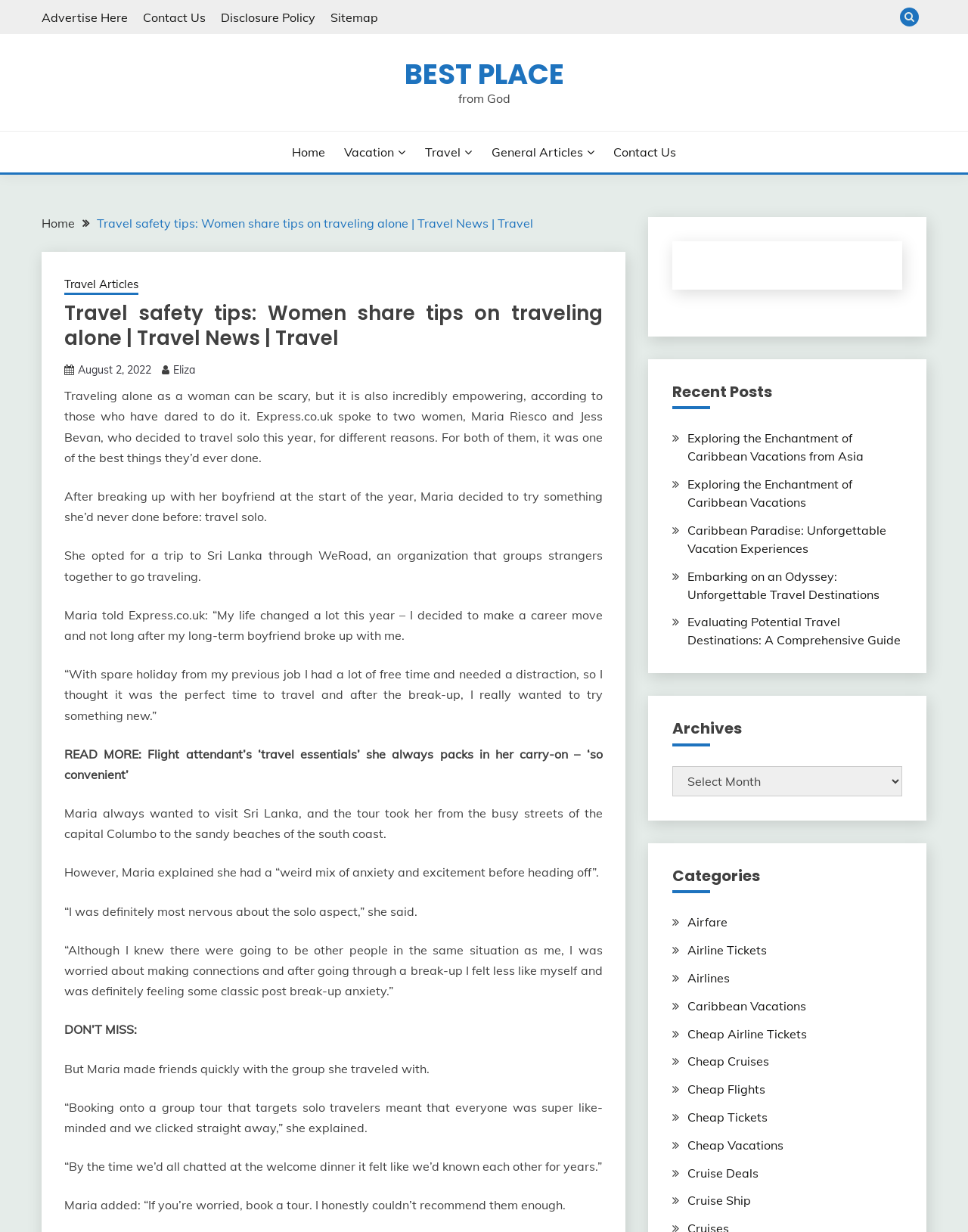What is the name of the website?
Answer the question with a detailed and thorough explanation.

The name of the website can be found in the quote 'Express.co.uk spoke to two women, Maria Riesco and Jess Bevan, who decided to travel solo this year, for different reasons.' which is located in the middle of the webpage.